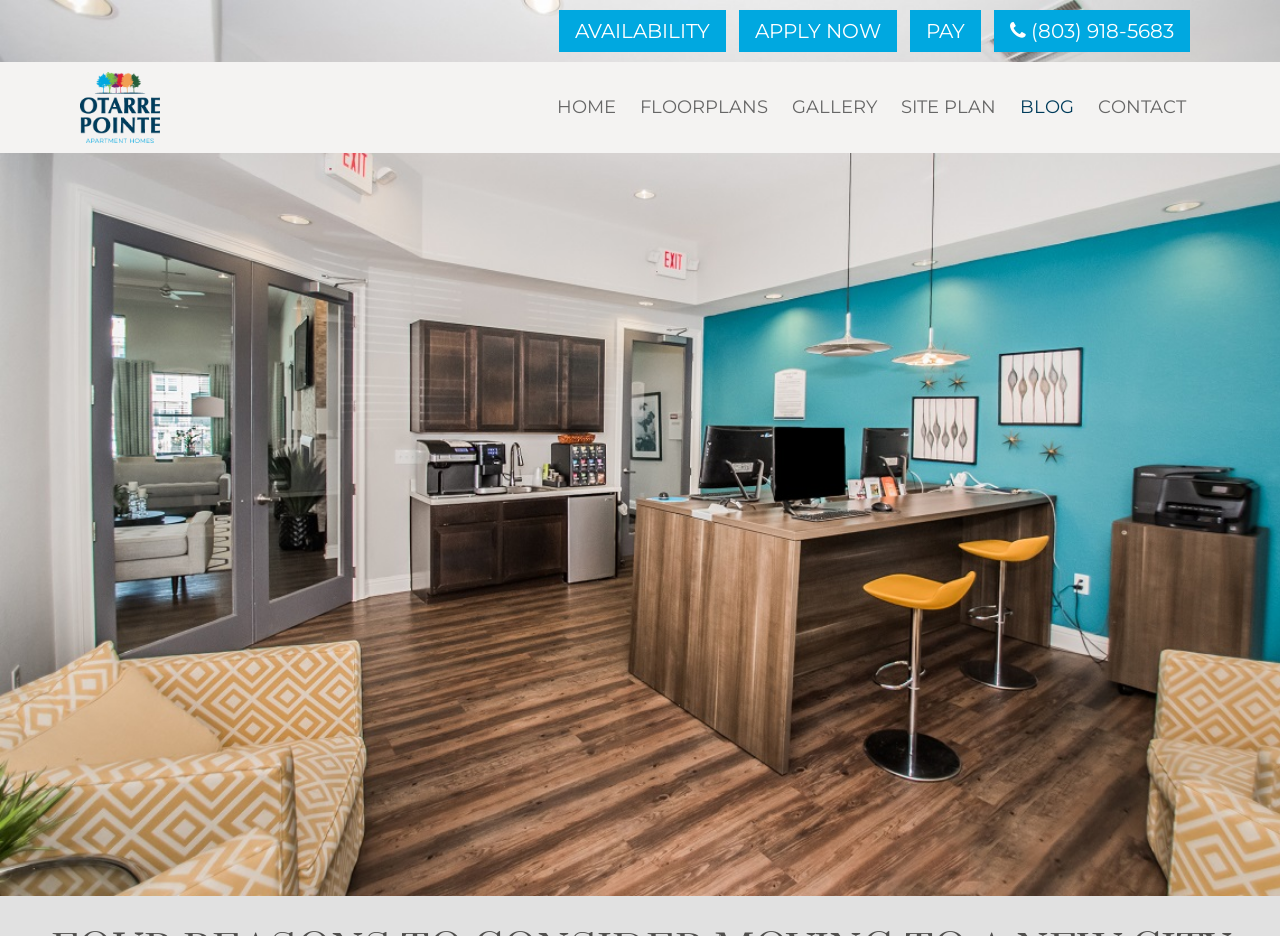Extract the bounding box coordinates for the HTML element that matches this description: "Availability". The coordinates should be four float numbers between 0 and 1, i.e., [left, top, right, bottom].

[0.437, 0.011, 0.567, 0.056]